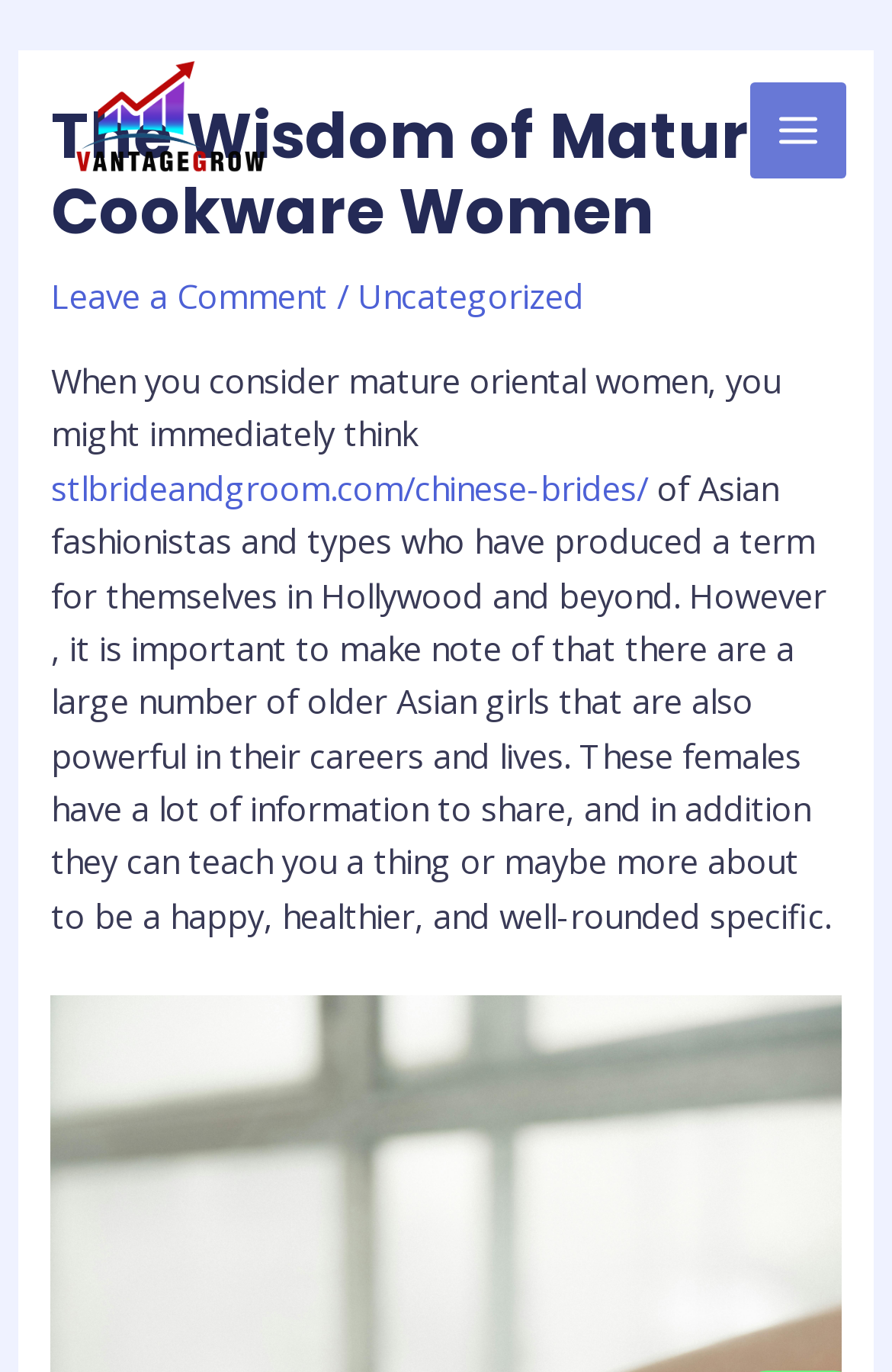What is the URL referenced in the article? Based on the screenshot, please respond with a single word or phrase.

stlbrideandgroom.com/chinese-brides/